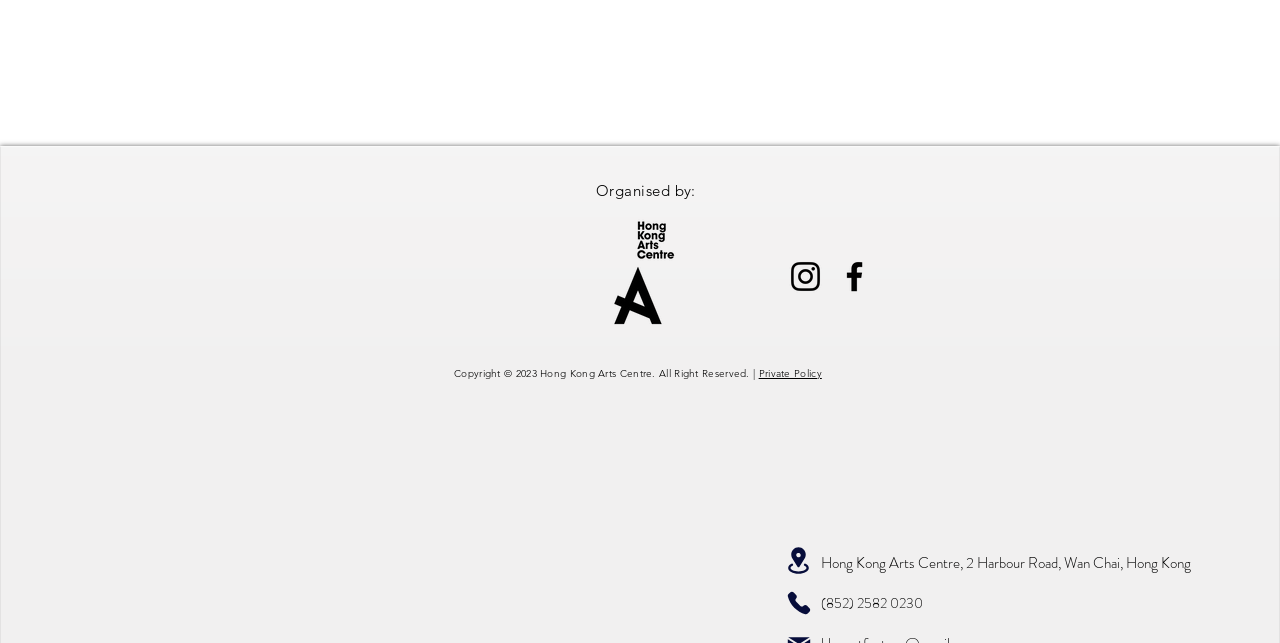Use a single word or phrase to answer the question: What is the copyright year of the webpage?

2023